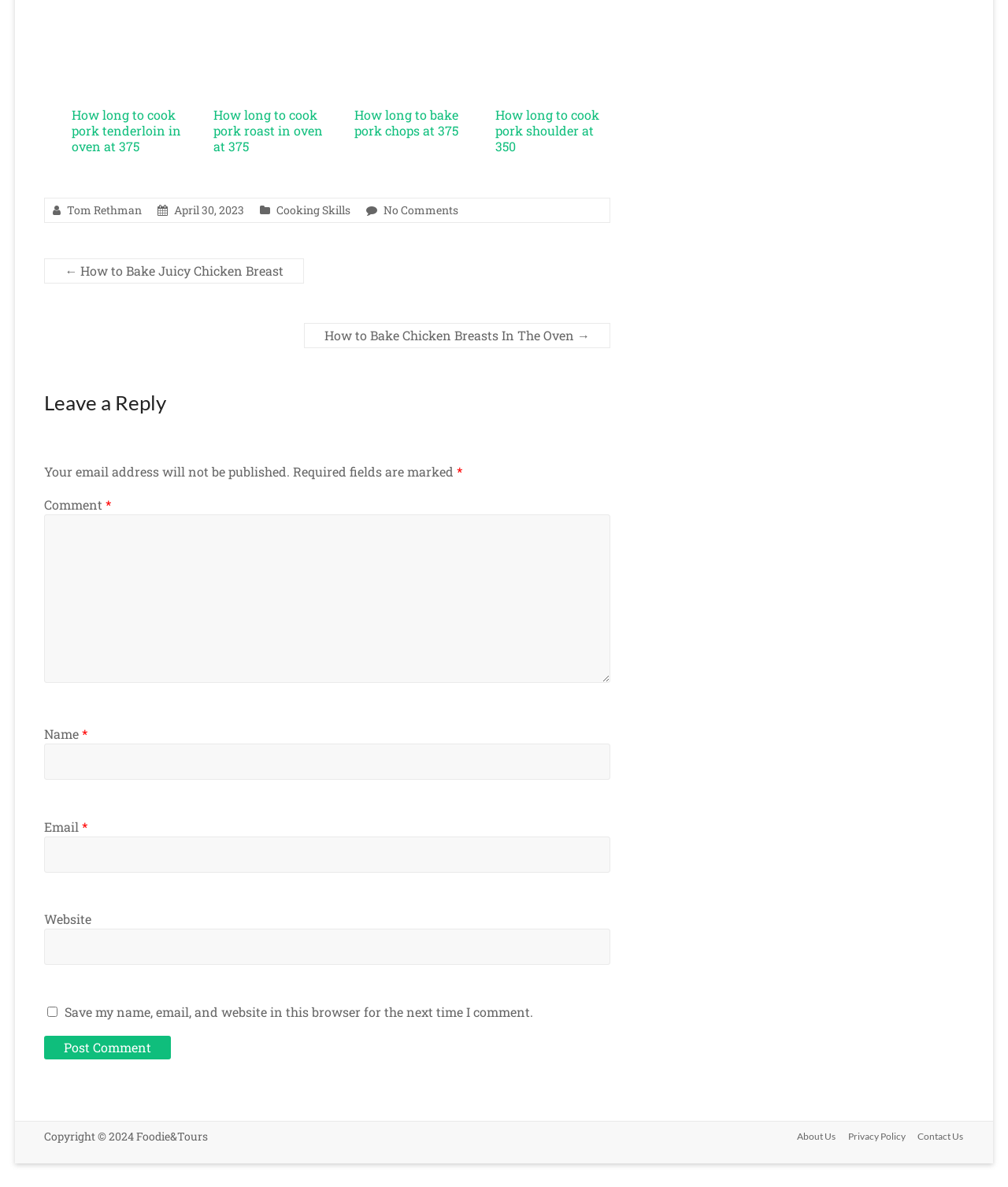Provide the bounding box coordinates in the format (top-left x, top-left y, bottom-right x, bottom-right y). All values are floating point numbers between 0 and 1. Determine the bounding box coordinate of the UI element described as: About Us

[0.778, 0.952, 0.829, 0.964]